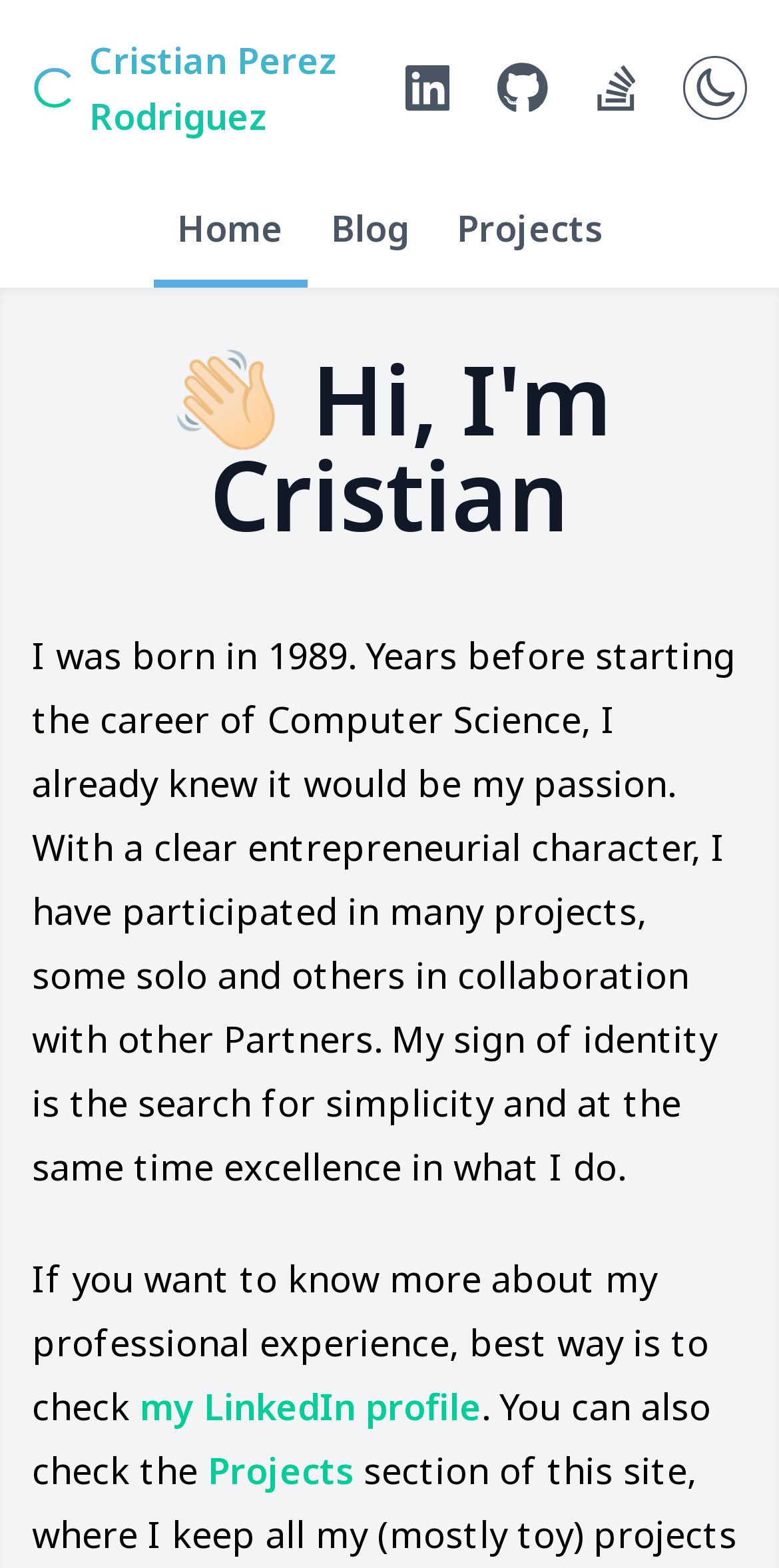Examine the image carefully and respond to the question with a detailed answer: 
What is the person's profession?

Based on the webpage content, specifically the StaticText element with the text 'I was born in 1989. Years before starting the career of Computer Science, I already knew it would be my passion.', it is clear that the person is a software engineer.